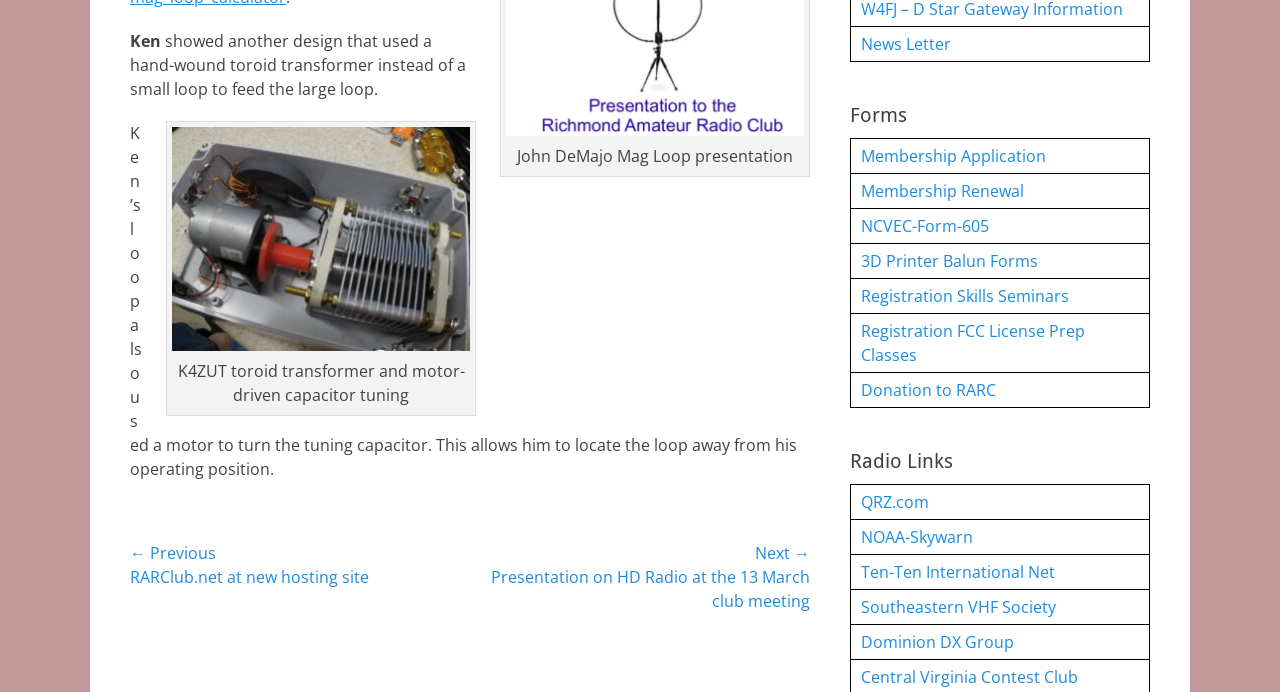Determine the bounding box of the UI element mentioned here: "3D Printer Balun Forms". The coordinates must be in the format [left, top, right, bottom] with values ranging from 0 to 1.

[0.664, 0.351, 0.898, 0.402]